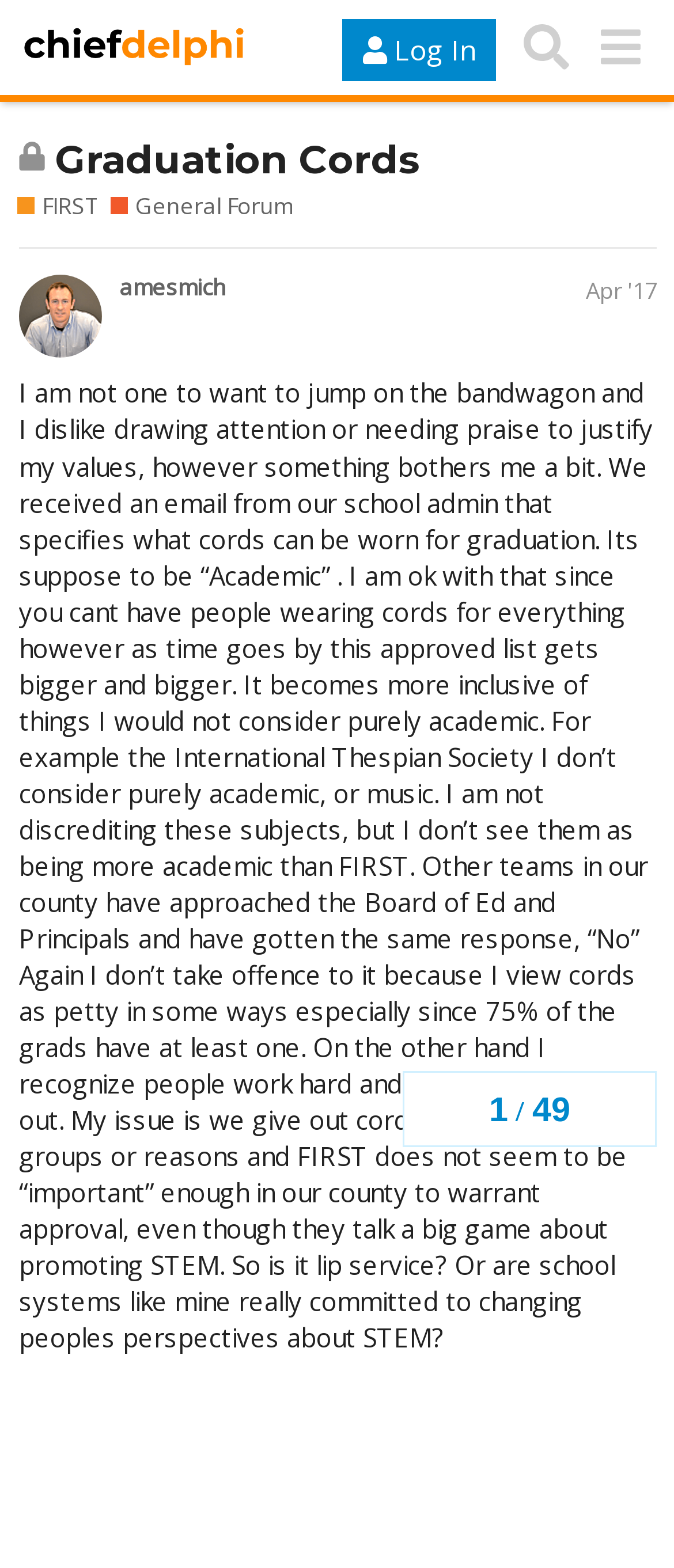What is the name of the forum?
Answer the question with a single word or phrase derived from the image.

General Forum